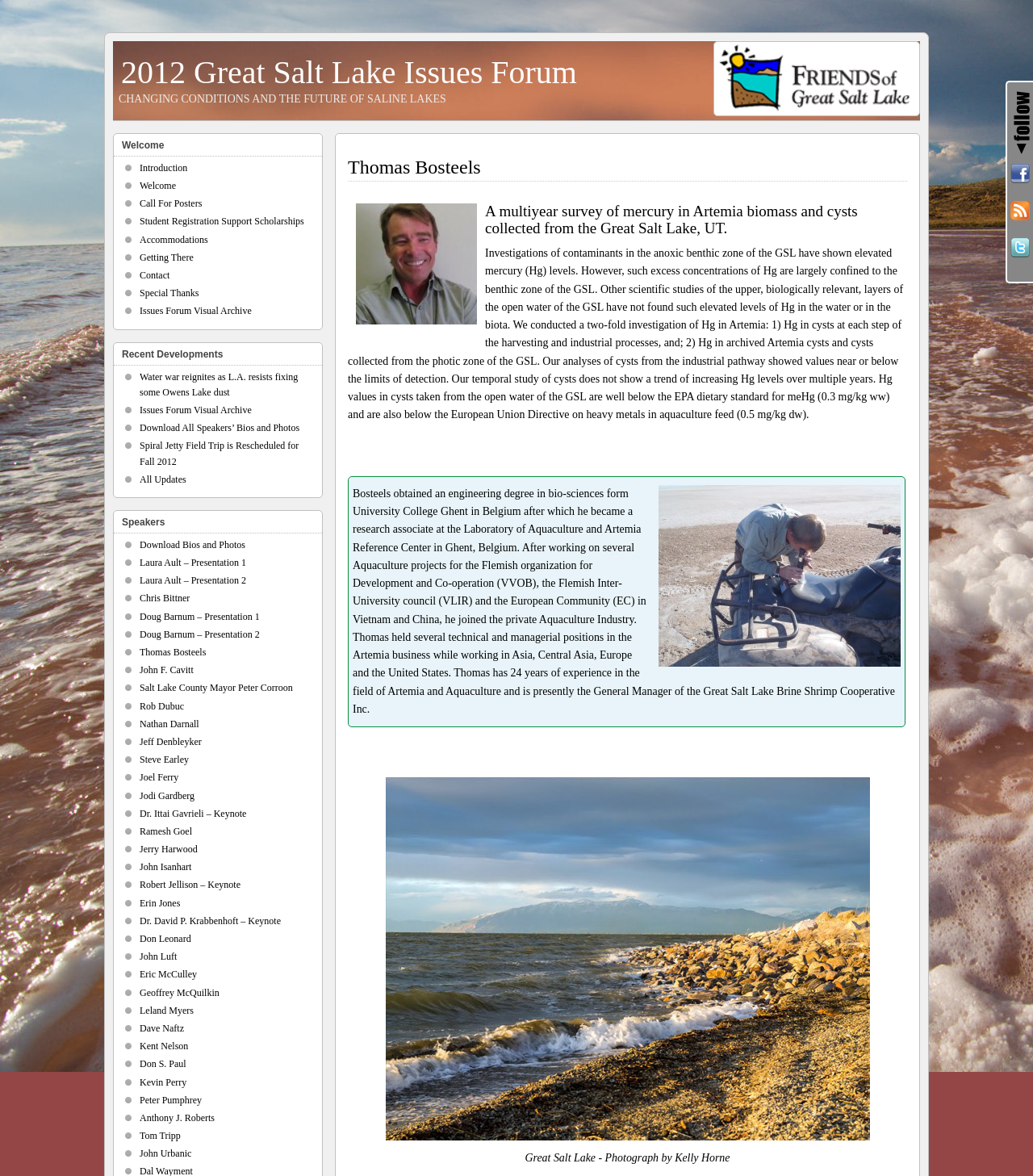Write an elaborate caption that captures the essence of the webpage.

The webpage is about the 2012 Great Salt Lake Issues Forum, with a focus on Thomas Bosteels. At the top, there is a heading with the title "2012 Great Salt Lake Issues Forum" and a link with the same text. Below this, there is a static text element with the title "CHANGING CONDITIONS AND THE FUTURE OF SALINE LAKES". 

To the right of this text, there is an image. Below the image, there is a heading with the name "Thomas Bosteels" and an image of Bosteels. 

Next, there is a heading with the title "A multiyear survey of mercury in Artemia biomass and cysts collected from the Great Salt Lake, UT." followed by a static text element with a detailed description of the survey. 

Below this, there is another static text element with a biography of Thomas Bosteels, describing his education, work experience, and current position as the General Manager of the Great Salt Lake Brine Shrimp Cooperative Inc. 

To the right of Bosteels' biography, there is an image. Below this image, there is a link to a photograph of the Great Salt Lake, taken by Kelly Horne. 

On the left side of the page, there are several sections with headings, including "Welcome", "Recent Developments", and "Speakers". Each section contains multiple links to different topics, such as introductions, posters, student registration, accommodations, and contact information. The "Speakers" section has links to the bios and photos of various speakers, including Thomas Bosteels. 

At the bottom of the page, there are social media links to follow FRIENDS on Facebook, Twitter, and RSS.